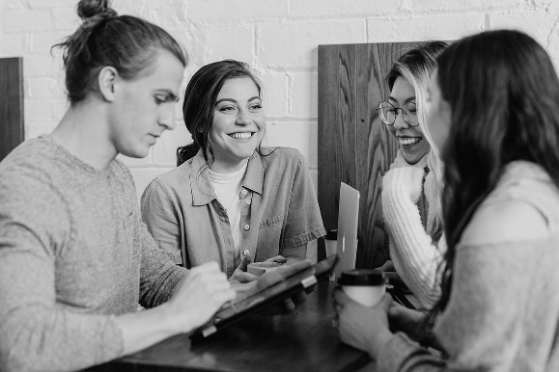What is the woman on the left holding?
Analyze the screenshot and provide a detailed answer to the question.

The caption describes the woman on the left as holding a cup, which is likely containing coffee, suggesting a relaxed atmosphere in the scene.